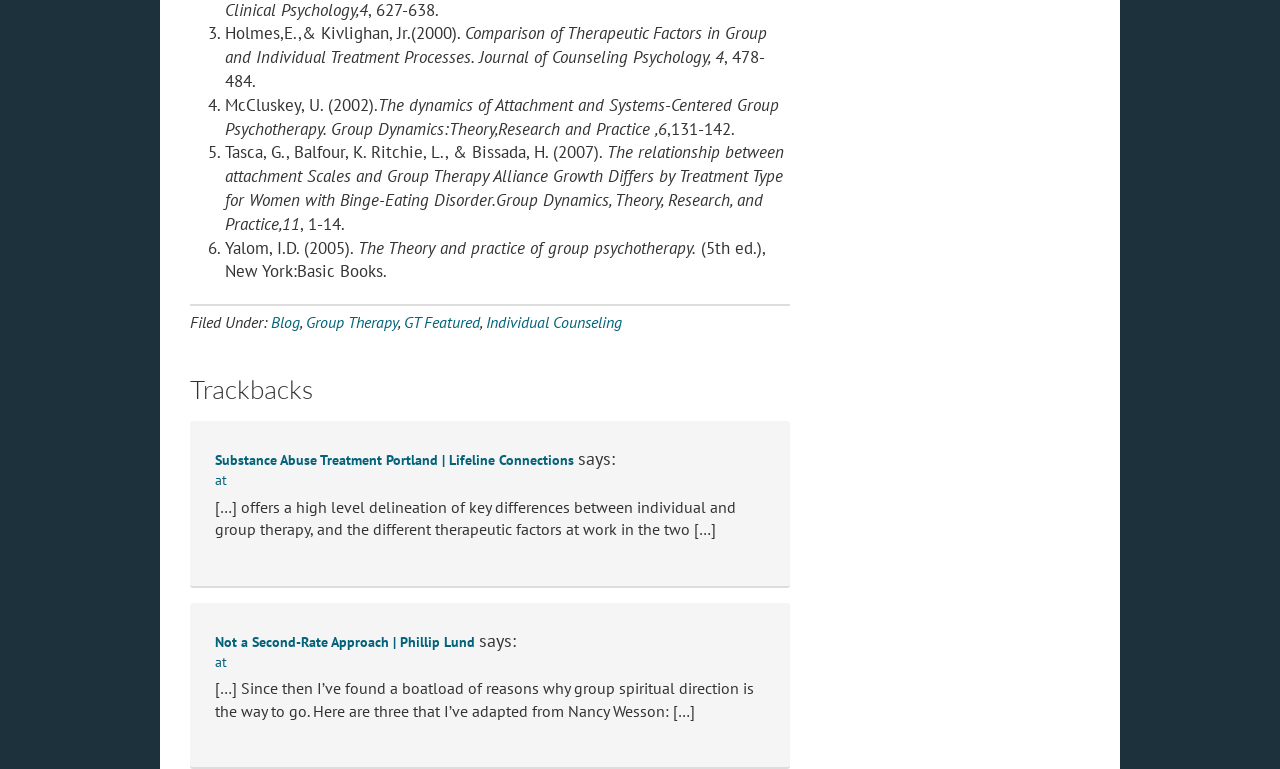Who is the author of the book mentioned in the sixth reference?
Please look at the screenshot and answer using one word or phrase.

Yalom